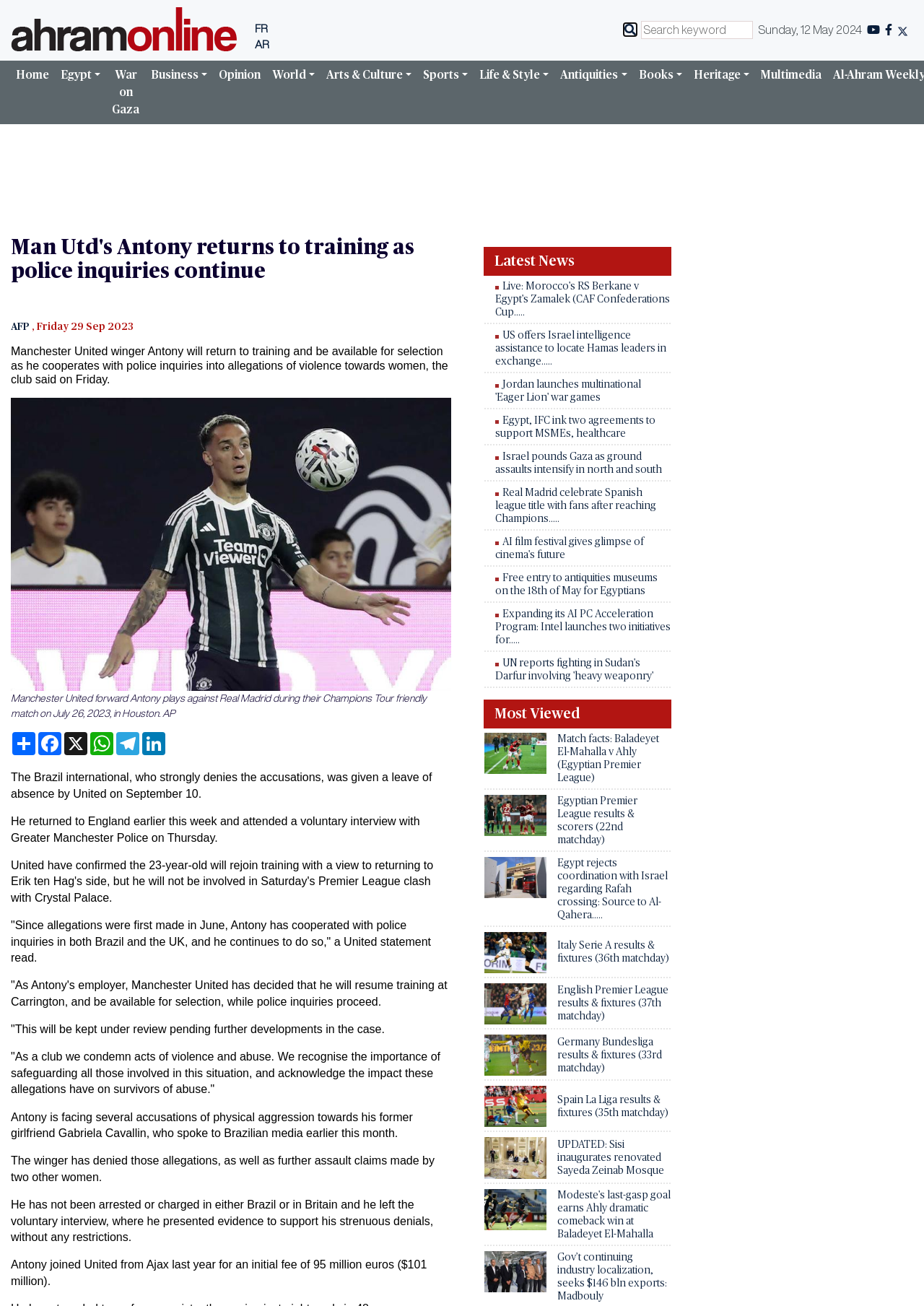Locate the UI element described by parent_node: FR and provide its bounding box coordinates. Use the format (top-left x, top-left y, bottom-right x, bottom-right y) with all values as floating point numbers between 0 and 1.

[0.012, 0.017, 0.259, 0.026]